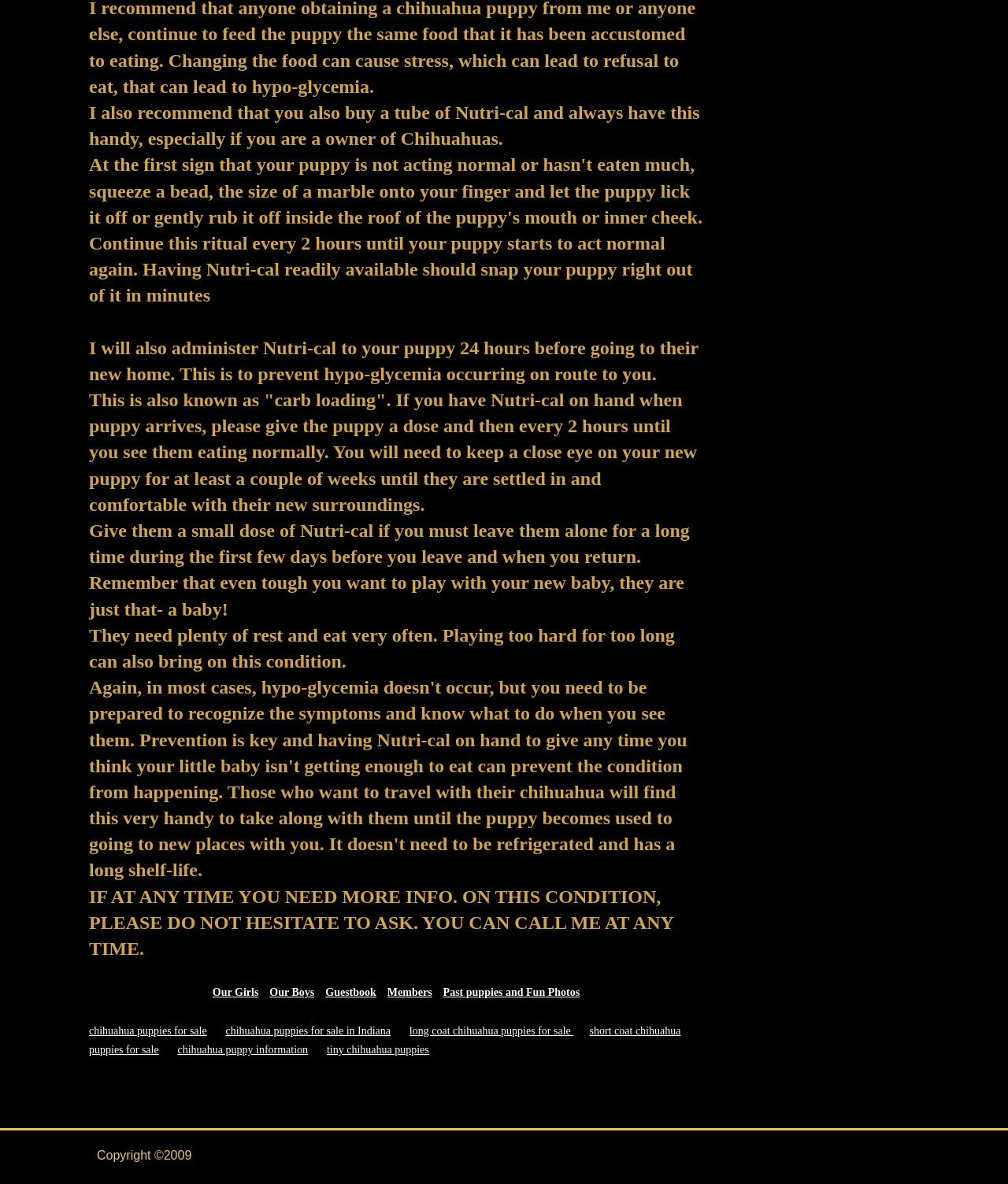Identify the bounding box coordinates for the element that needs to be clicked to fulfill this instruction: "Click on 'Our Girls'". Provide the coordinates in the format of four float numbers between 0 and 1: [left, top, right, bottom].

[0.211, 0.833, 0.257, 0.843]